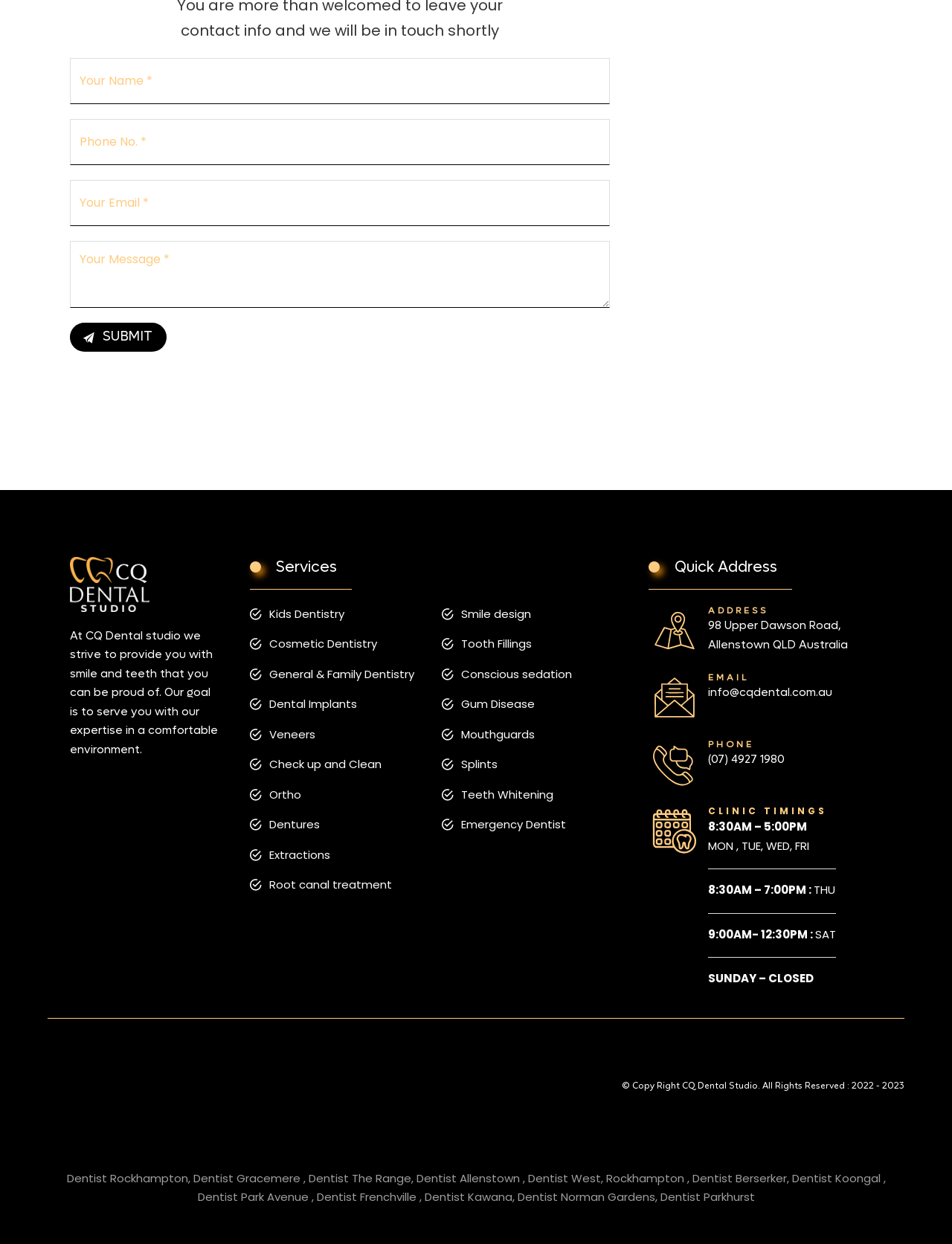Based on the element description "Root canal treatment", predict the bounding box coordinates of the UI element.

[0.263, 0.704, 0.412, 0.719]